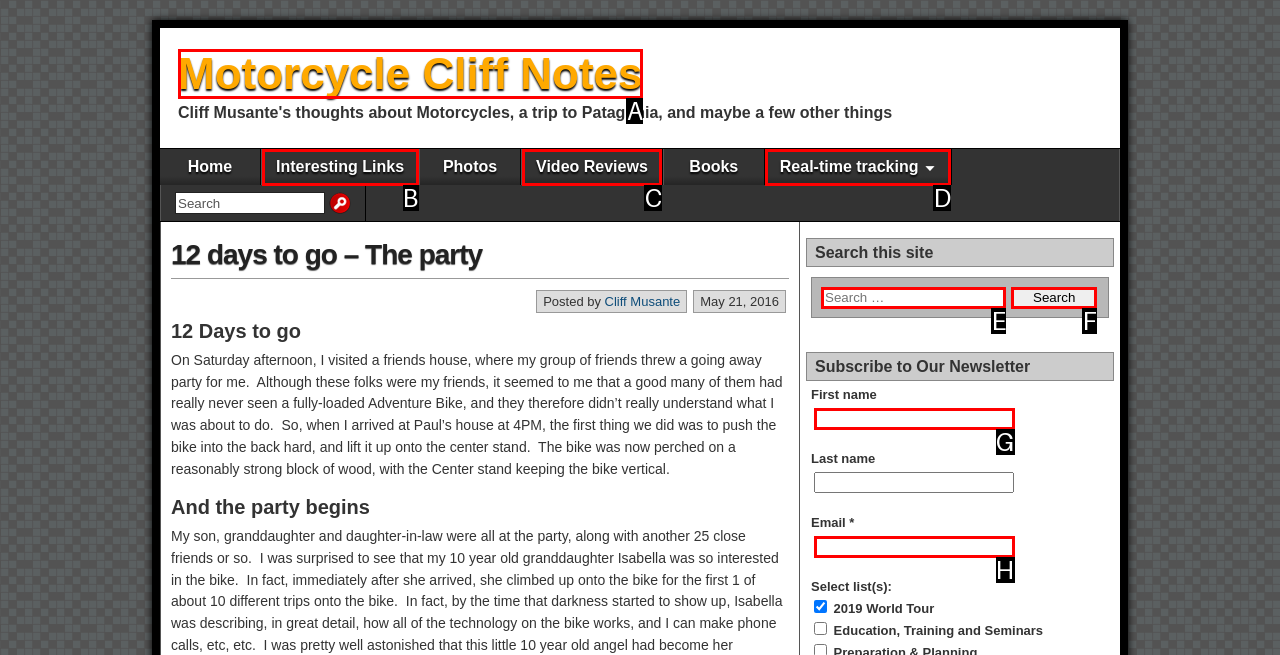Based on the description: Work Boots Reviews, select the HTML element that best fits. Reply with the letter of the correct choice from the options given.

None